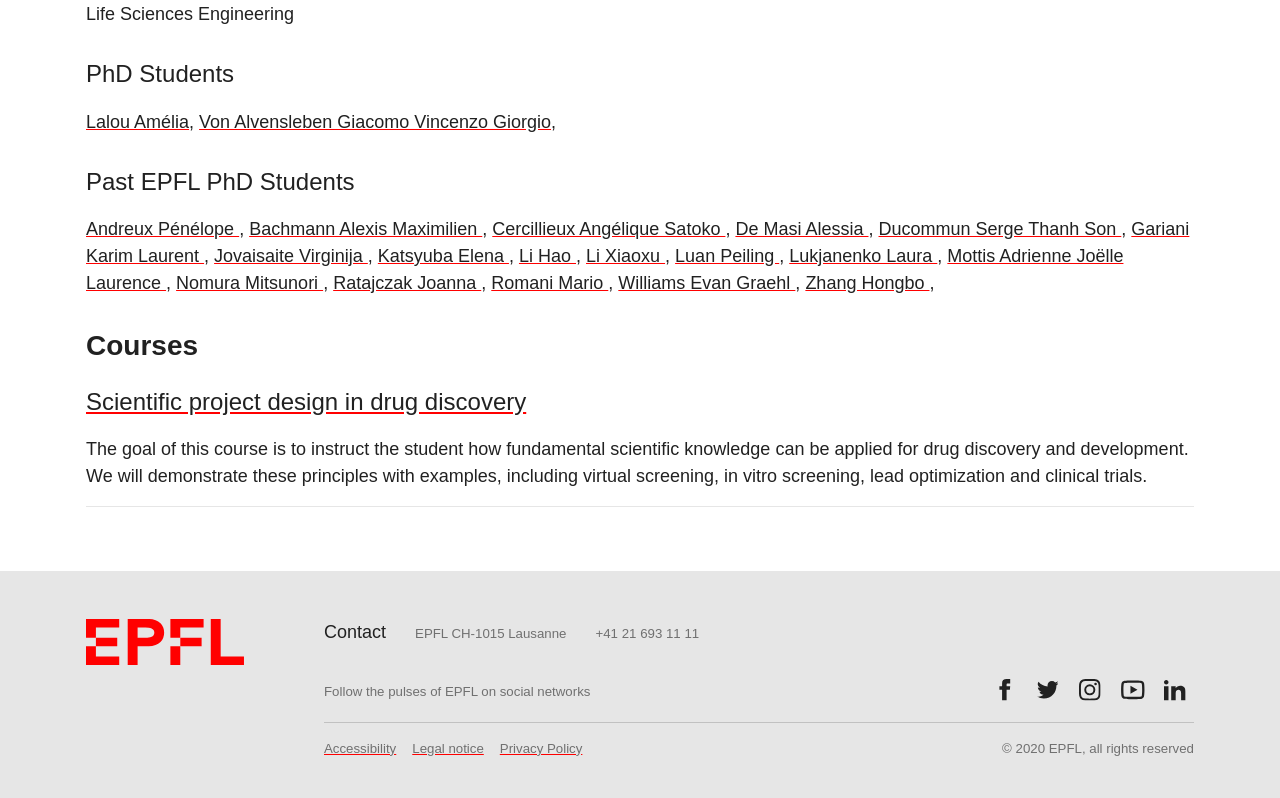What is the goal of the course 'Scientific project design in drug discovery'?
Based on the image, give a one-word or short phrase answer.

To instruct students on applying scientific knowledge for drug discovery and development